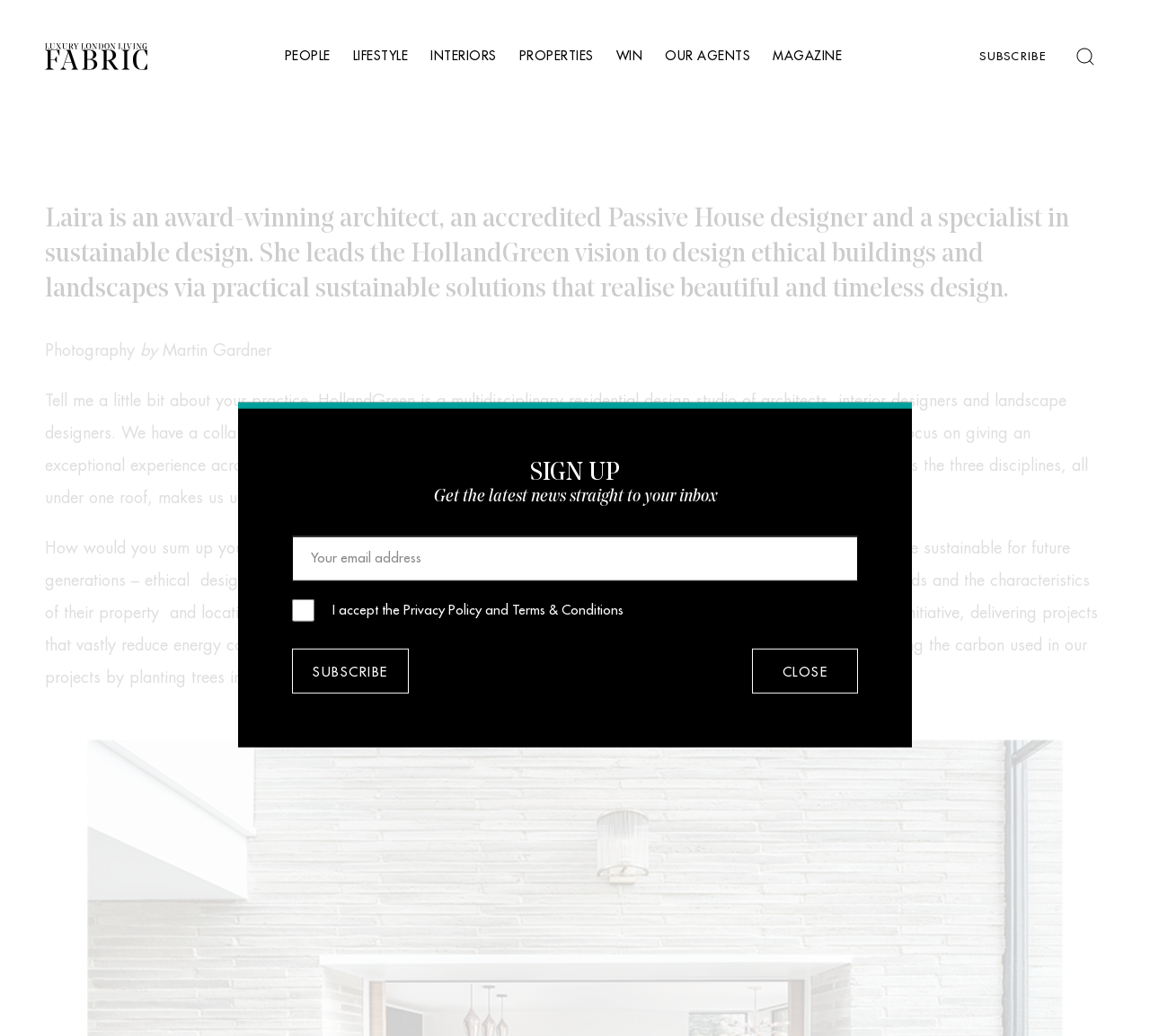Determine the bounding box for the described UI element: "Our Agents".

[0.578, 0.046, 0.653, 0.063]